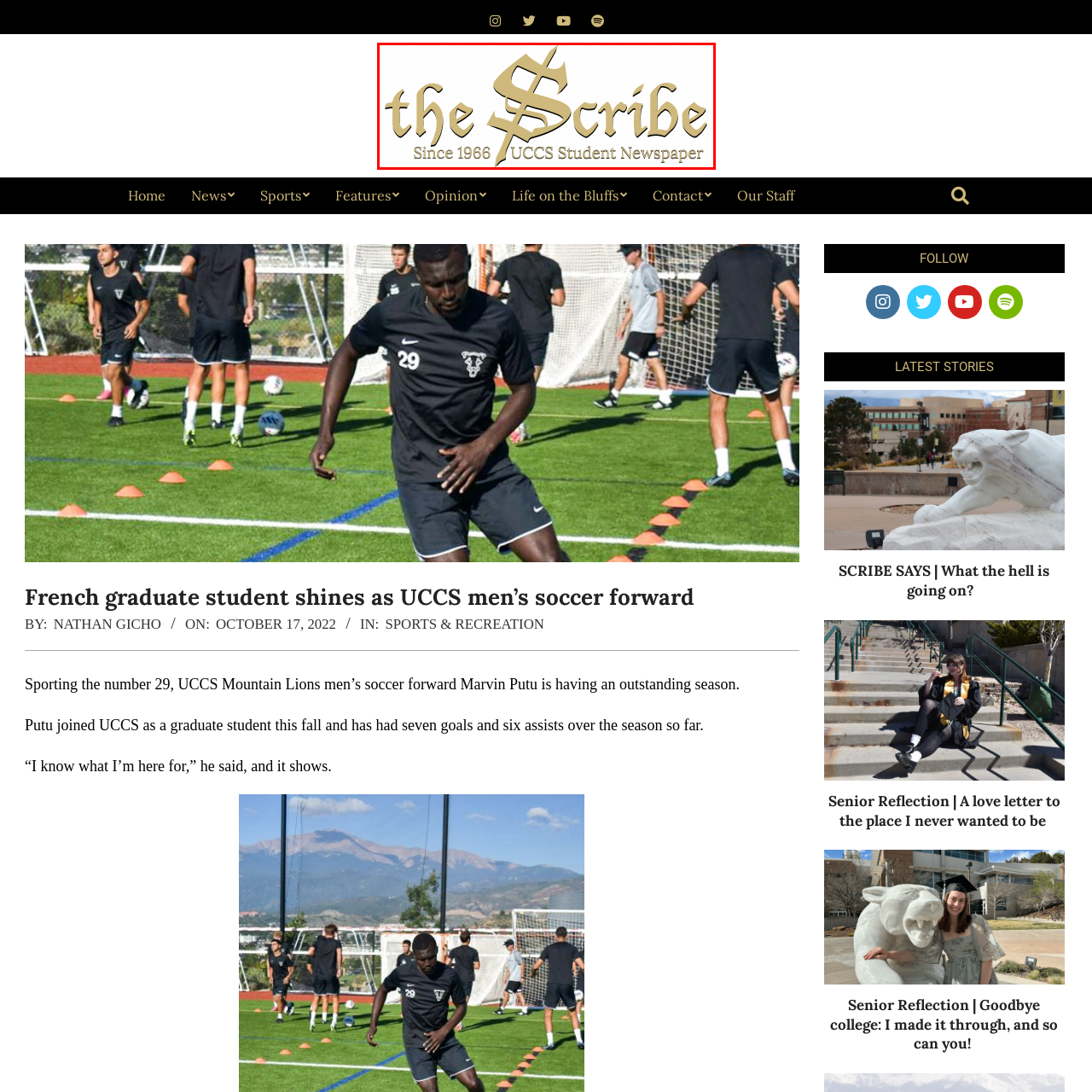Thoroughly describe the content of the image found within the red border.

The image features the logo of "the Scribe," the student newspaper of the University of Colorado Colorado Springs (UCCS). Established in 1966, the publication showcases a distinctive design, with the word "Scribe" elegantly stylized, incorporating a dollar symbol that creatively replaces the letter "S." Below the main logo, the tagline "Since 1966 UCCS Student Newspaper" emphasizes its long-standing history and commitment to student journalism. The logo's color palette and design reflect the vibrant spirit of campus life, making it a recognizable symbol for UCCS students and the broader university community.